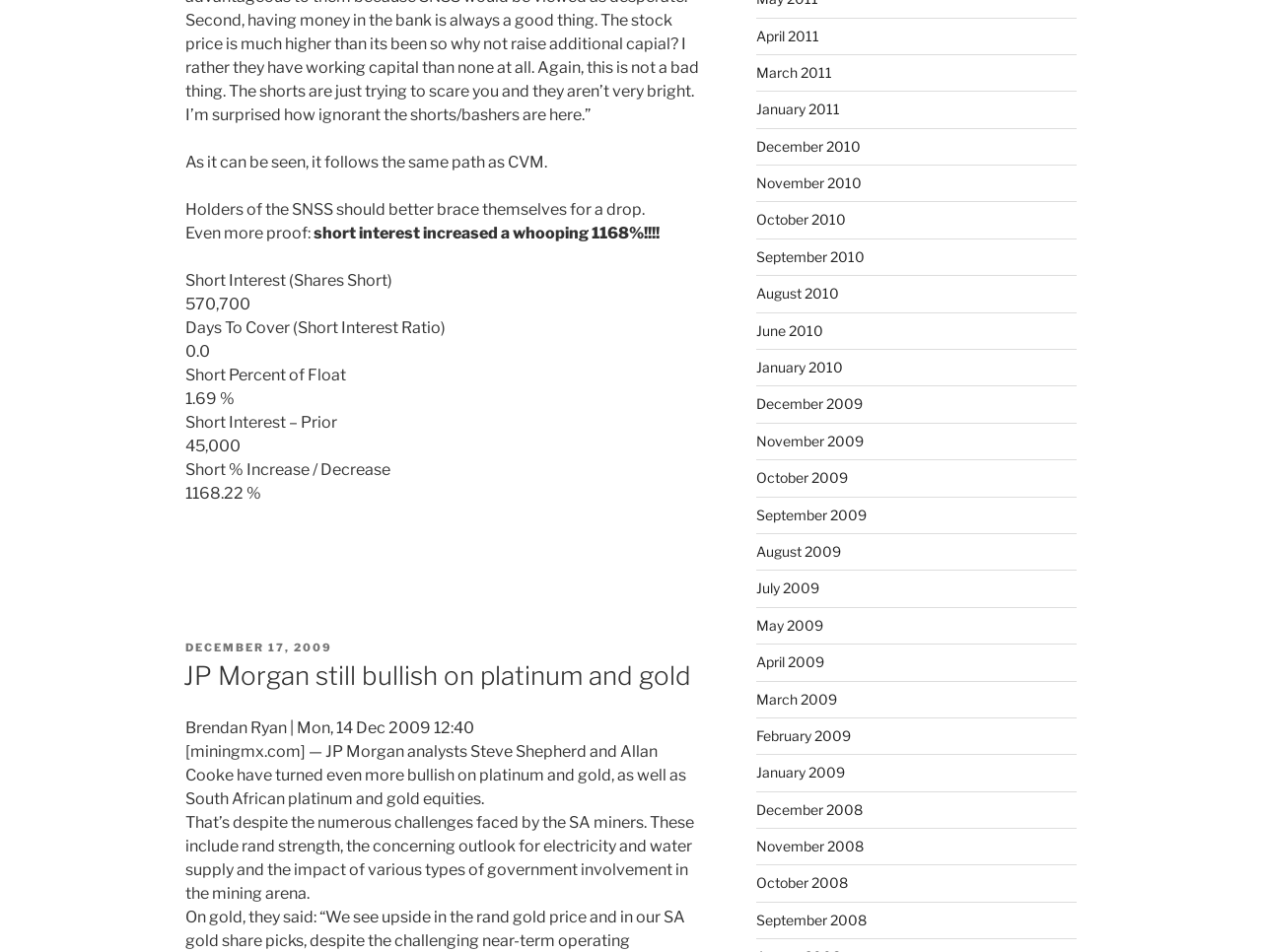Highlight the bounding box coordinates of the region I should click on to meet the following instruction: "Click on the 'JP Morgan still bullish on platinum and gold' link".

[0.145, 0.694, 0.548, 0.726]